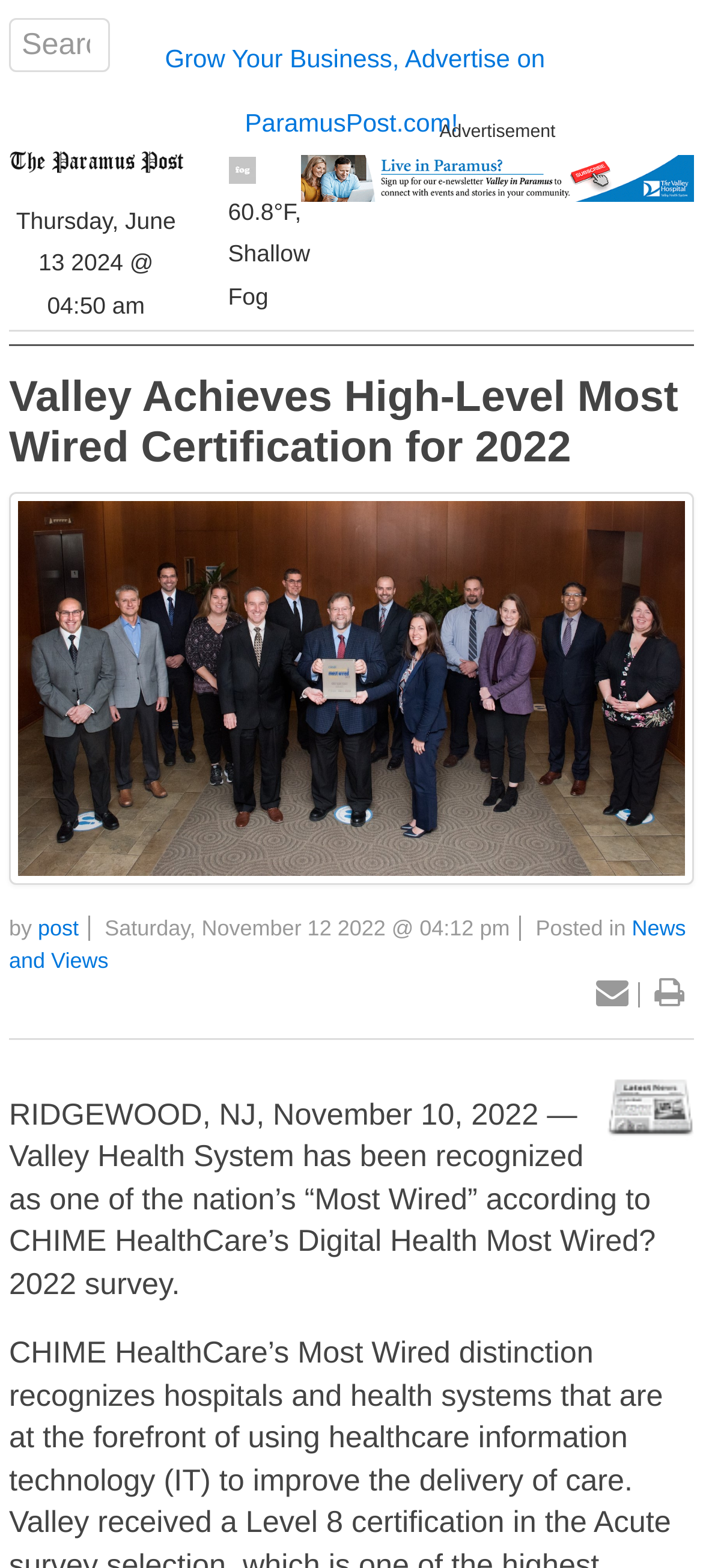What is the date of the news article?
Based on the image, answer the question with a single word or brief phrase.

November 10, 2022